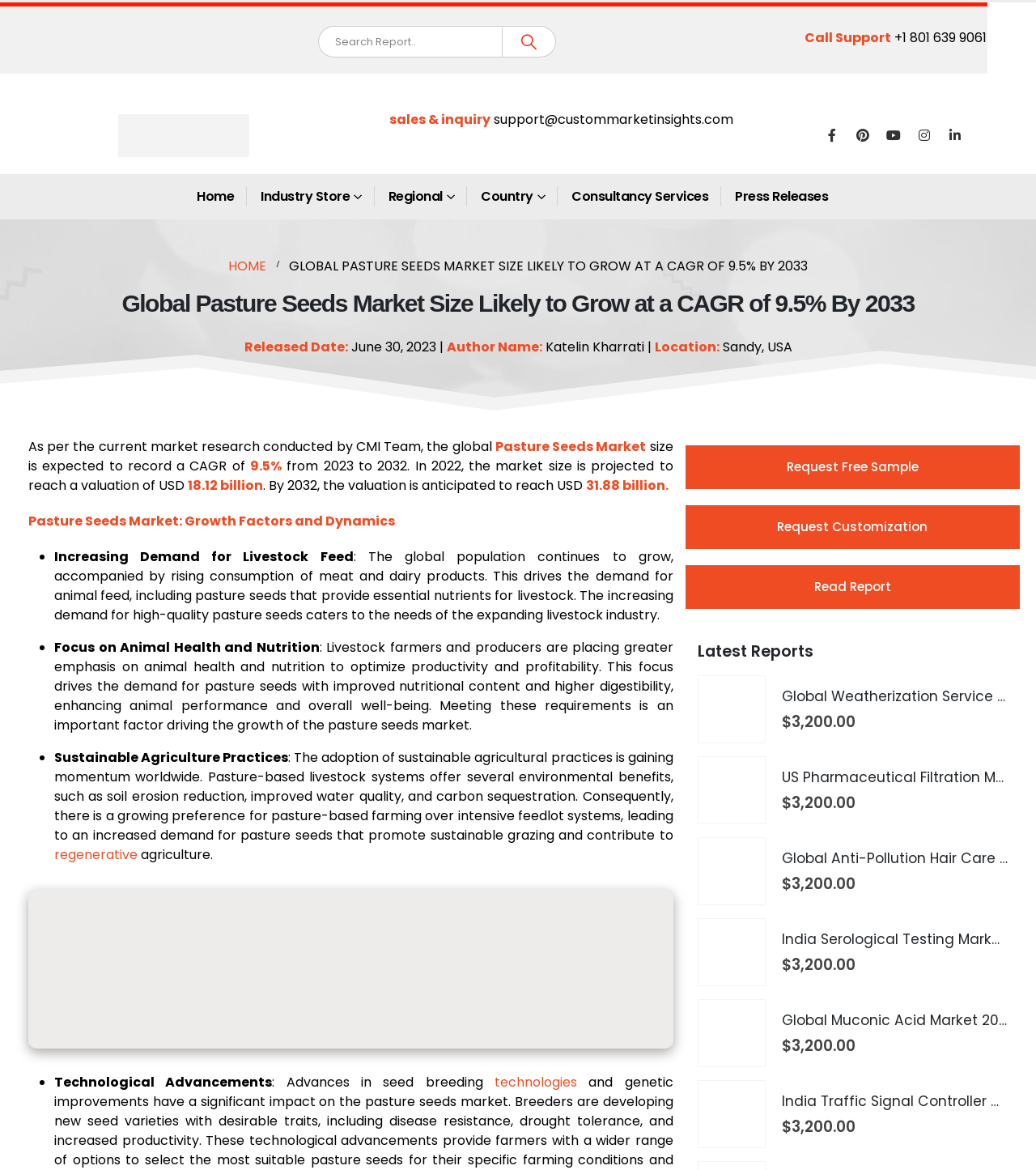Specify the bounding box coordinates of the element's area that should be clicked to execute the given instruction: "Contact support". The coordinates should be four float numbers between 0 and 1, i.e., [left, top, right, bottom].

[0.776, 0.024, 0.86, 0.04]